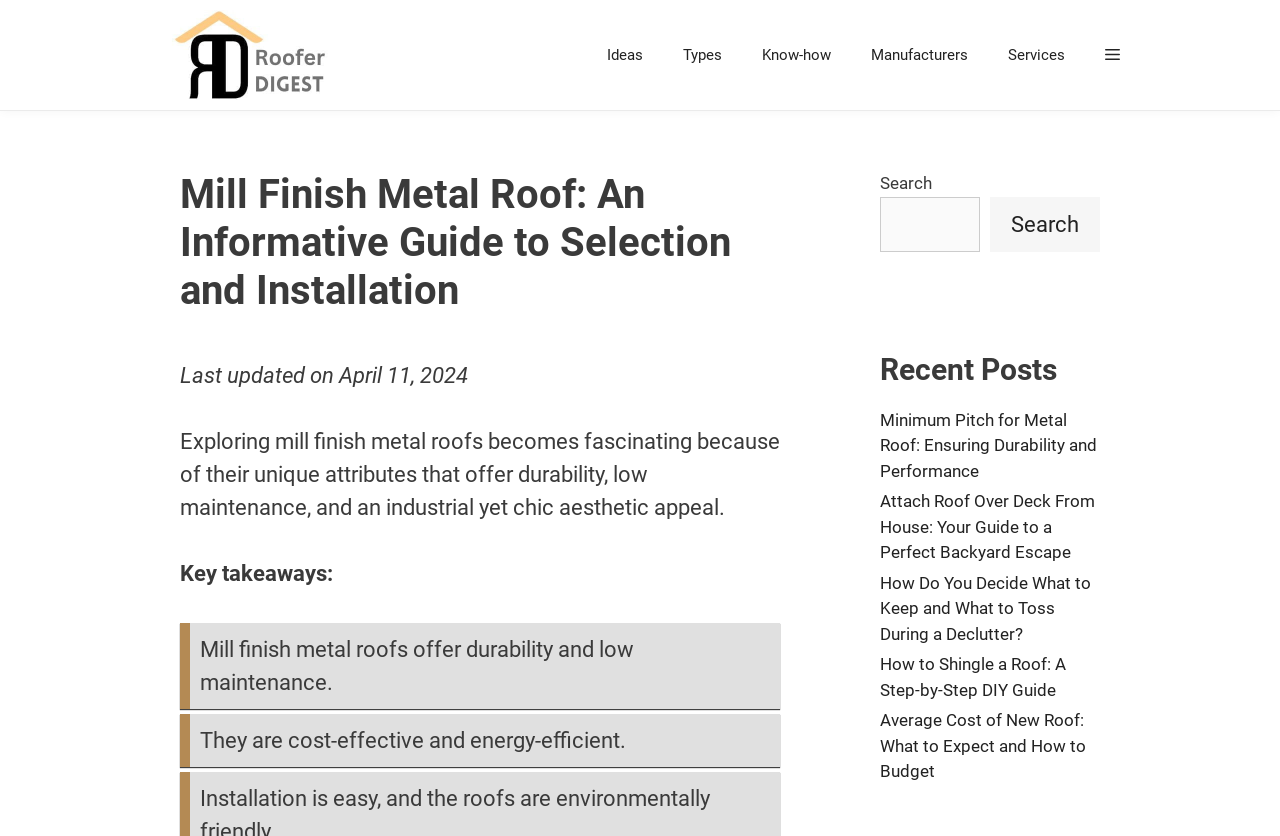What is the main topic of this webpage?
Carefully analyze the image and provide a detailed answer to the question.

Based on the webpage's title 'Mill Finish Metal Roof: An Informative Guide to Selection and Installation' and the content, it is clear that the main topic of this webpage is mill finish metal roofs.